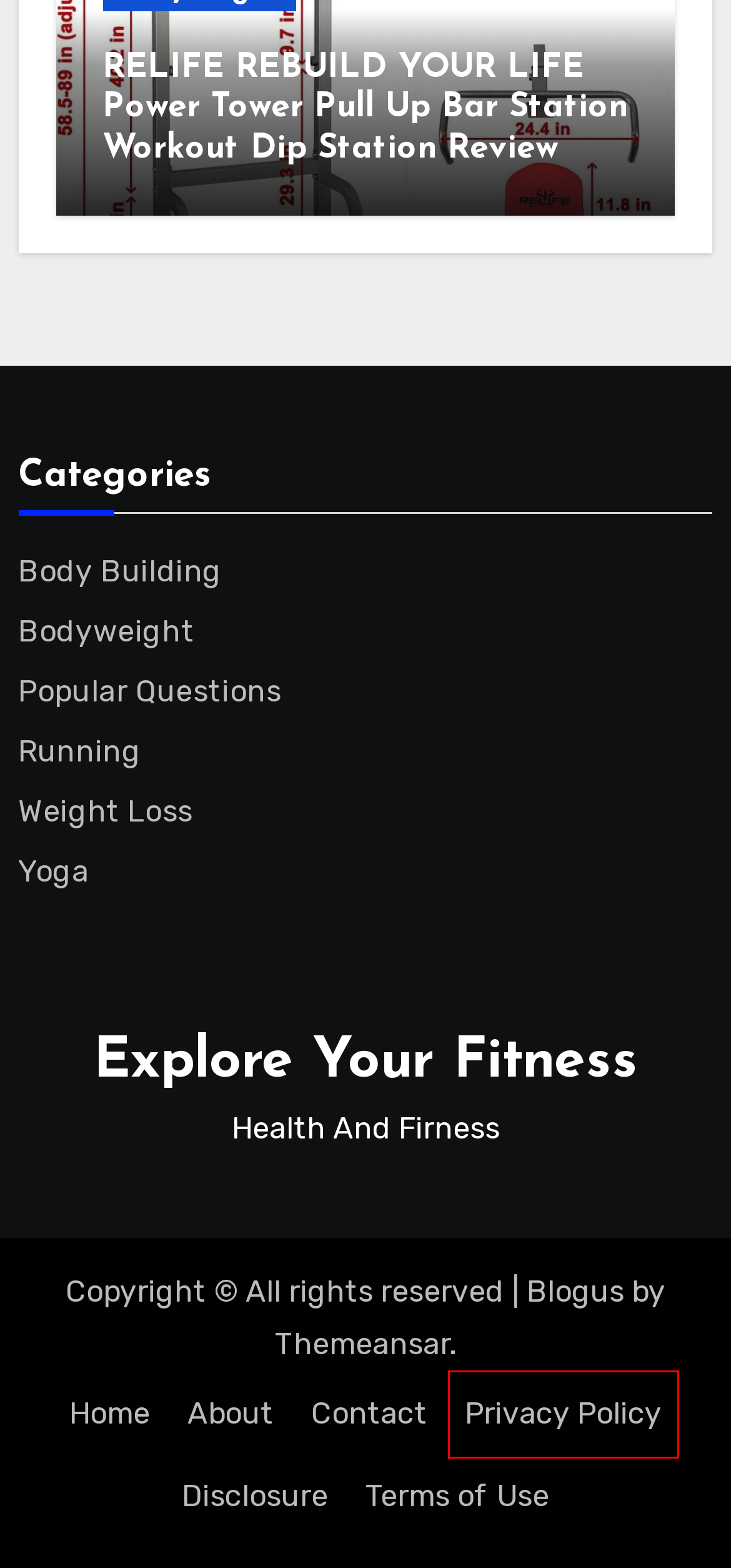Consider the screenshot of a webpage with a red bounding box around an element. Select the webpage description that best corresponds to the new page after clicking the element inside the red bounding box. Here are the candidates:
A. What Is The Ideal Length For A Yoga Mat - Explore Your Fitness
B. Yoga - Explore Your Fitness
C. Terms of Use - Explore Your Fitness
D. Premium & Free WordPress Themes | ThemeAnsar
E. About - Explore Your Fitness
F. Contact - Explore Your Fitness
G. Privacy Policy - Explore Your Fitness
H. Blogus Free Blog WordPress Theme - ThemeAnsar

G